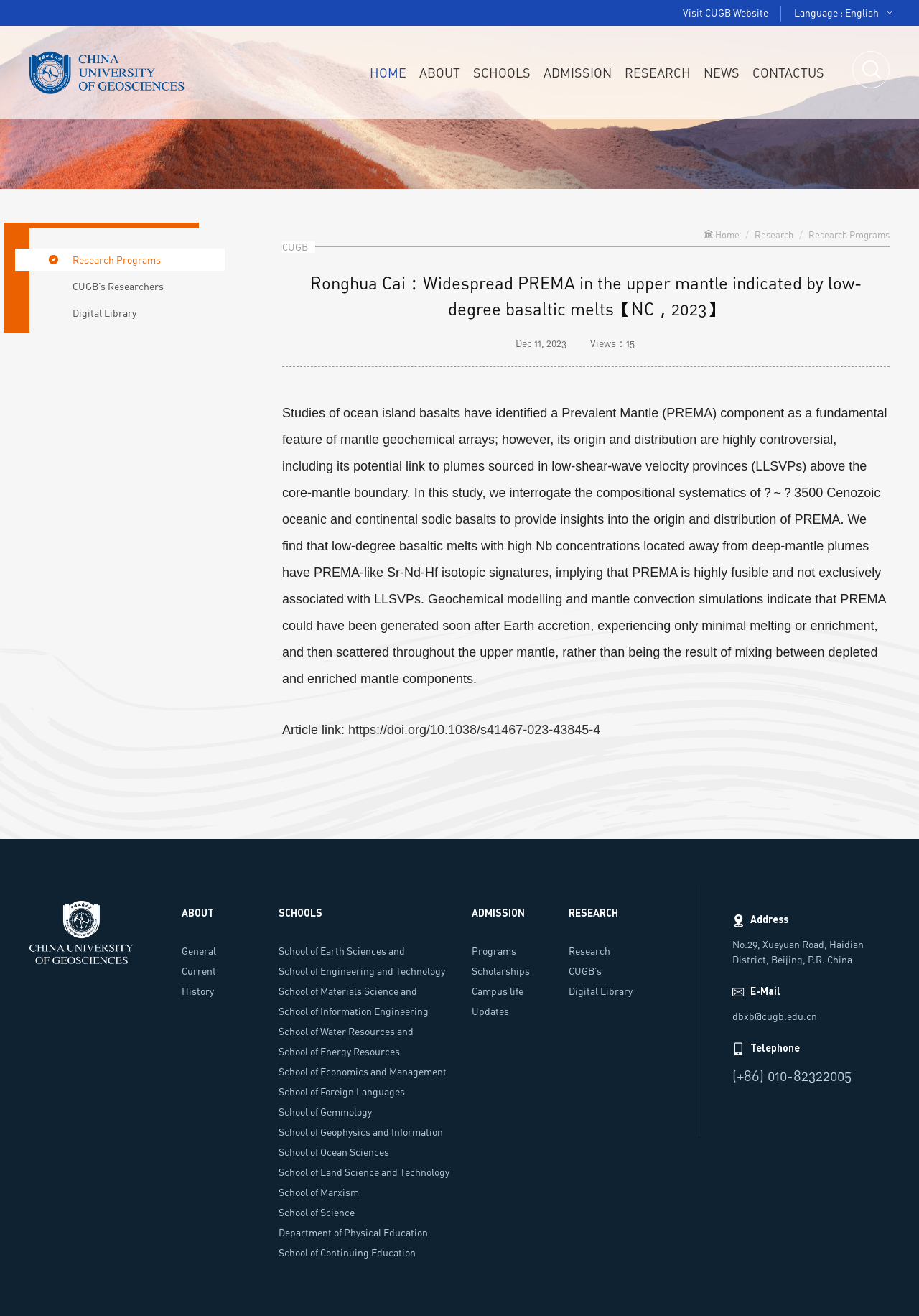Reply to the question below using a single word or brief phrase:
What is the link to the article?

https://doi.org/10.1038/s41467-023-43845-4